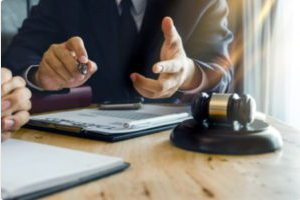What type of law is likely being discussed?
Refer to the image and respond with a one-word or short-phrase answer.

Personal injury law